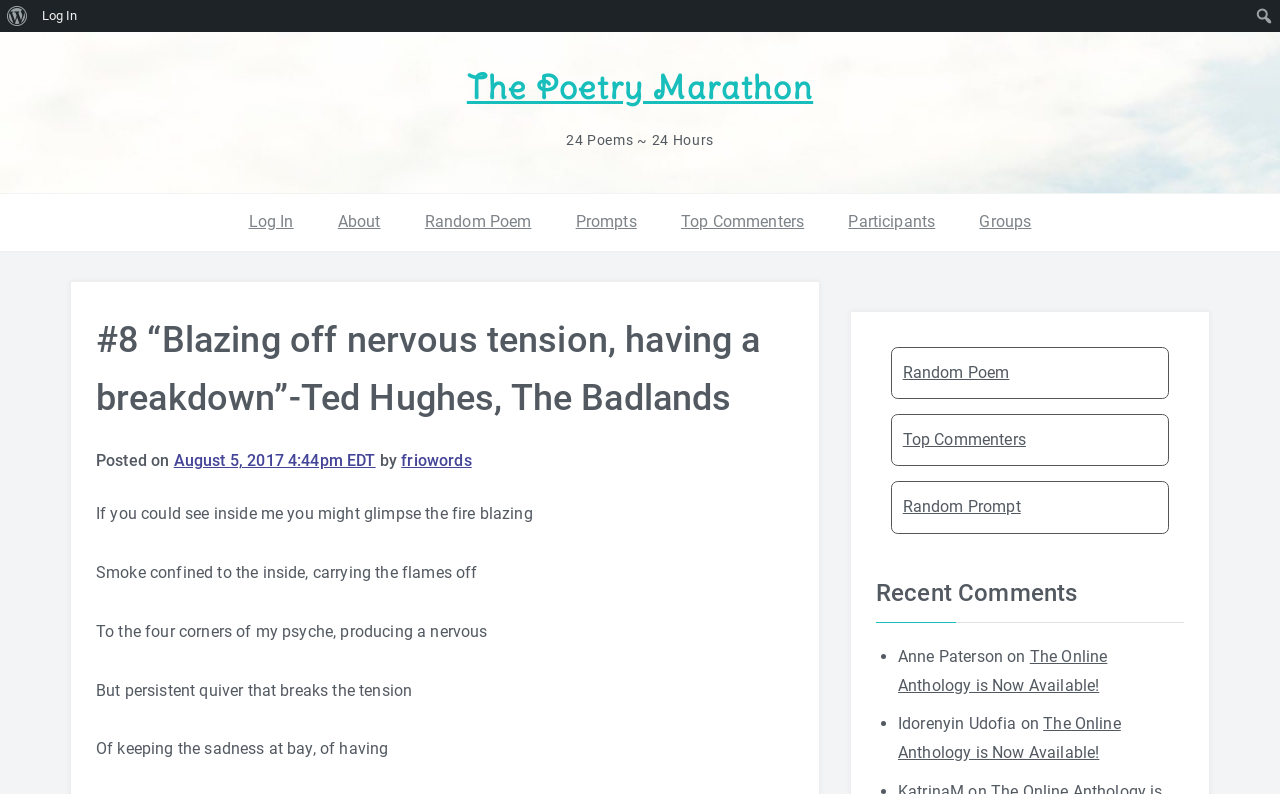Locate and provide the bounding box coordinates for the HTML element that matches this description: "About WordPress".

[0.0, 0.0, 0.027, 0.04]